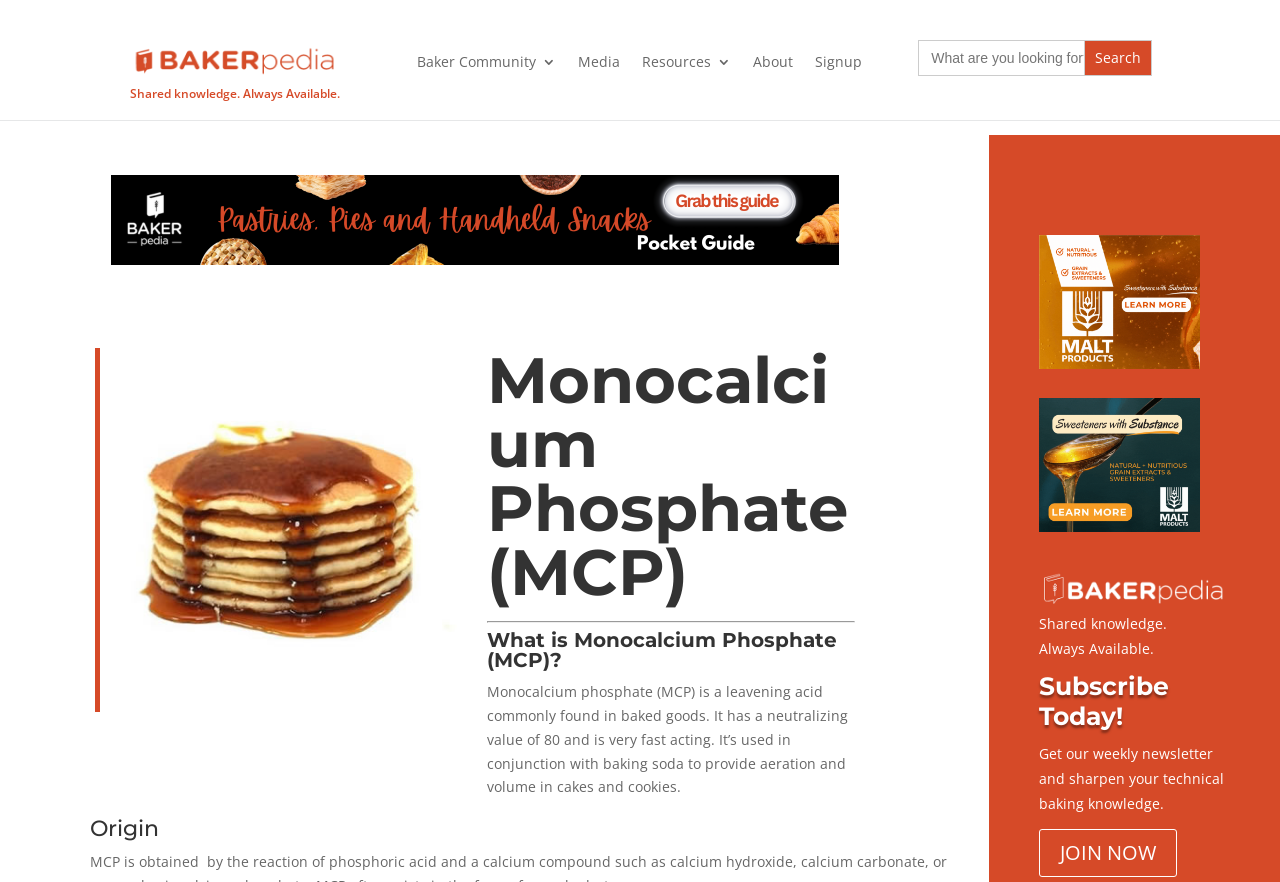Give a one-word or short-phrase answer to the following question: 
What is the neutralizing value of Monocalcium Phosphate?

80